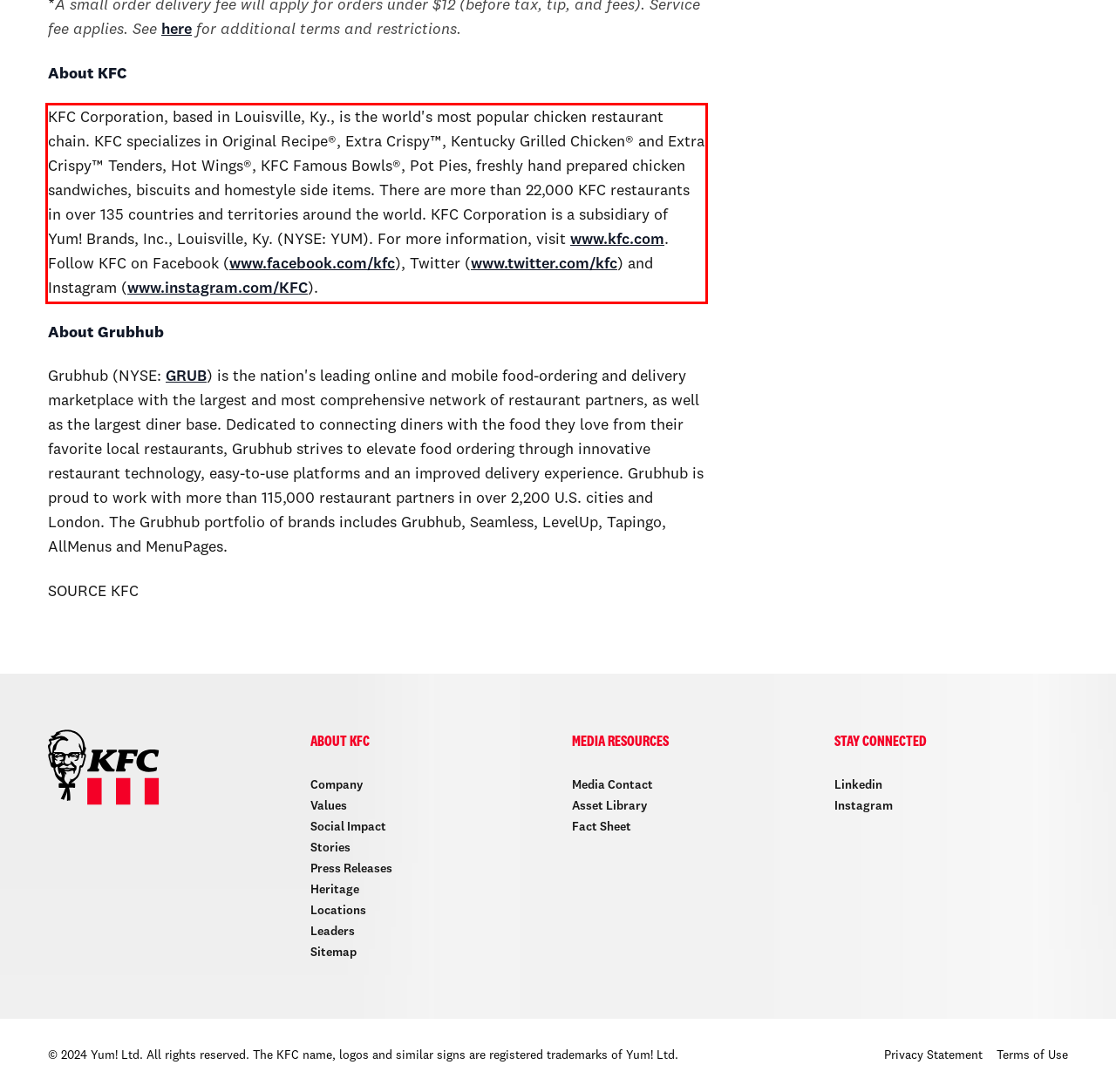Given a screenshot of a webpage containing a red bounding box, perform OCR on the text within this red bounding box and provide the text content.

KFC Corporation, based in Louisville, Ky., is the world's most popular chicken restaurant chain. KFC specializes in Original Recipe®, Extra Crispy™, Kentucky Grilled Chicken® and Extra Crispy™ Tenders, Hot Wings®, KFC Famous Bowls®, Pot Pies, freshly hand prepared chicken sandwiches, biscuits and homestyle side items. There are more than 22,000 KFC restaurants in over 135 countries and territories around the world. KFC Corporation is a subsidiary of Yum! Brands, Inc., Louisville, Ky. (NYSE: YUM). For more information, visit www.kfc.com. Follow KFC on Facebook (www.facebook.com/kfc), Twitter (www.twitter.com/kfc) and Instagram (www.instagram.com/KFC).